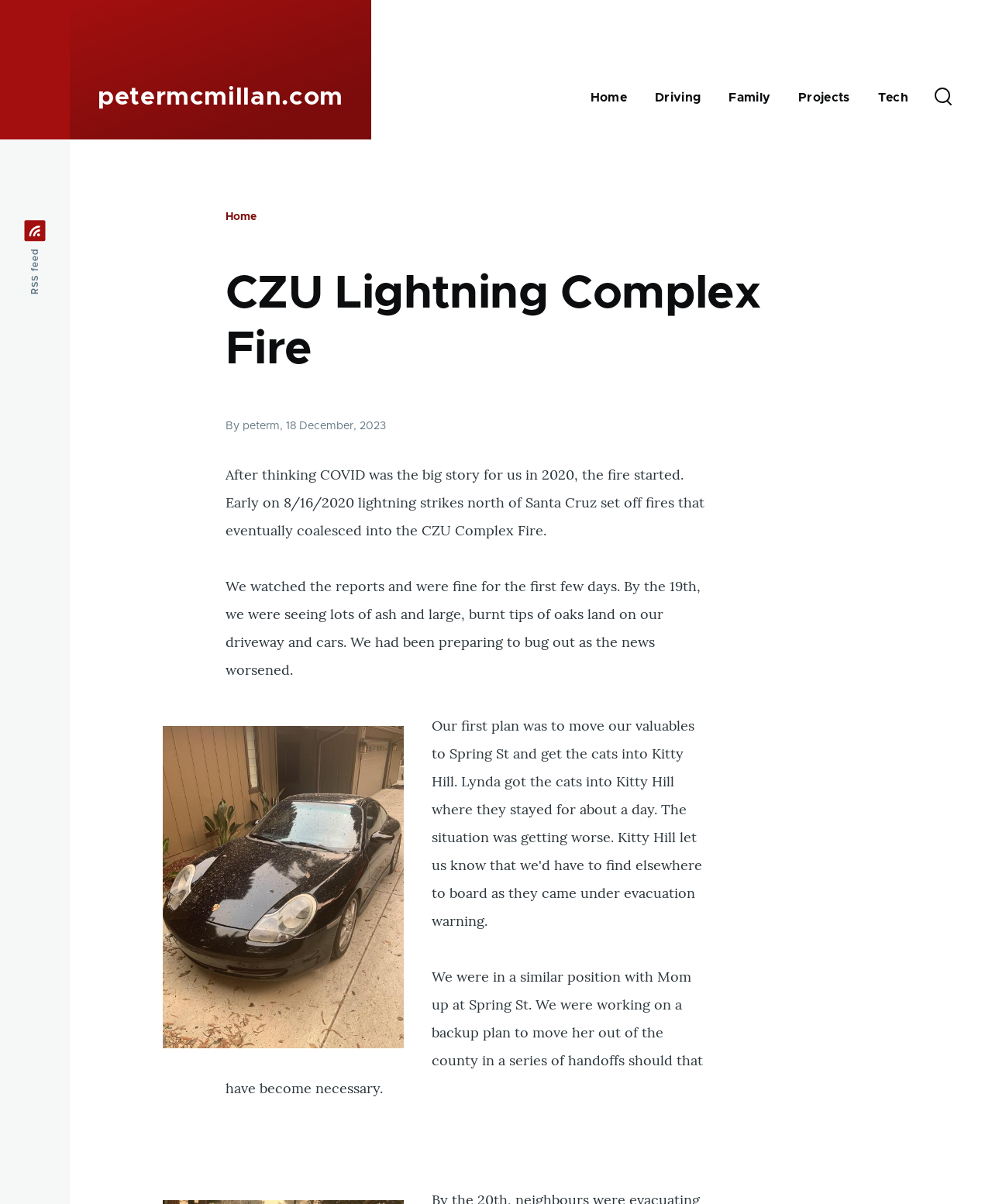Locate the bounding box for the described UI element: "aria-label="Search Form"". Ensure the coordinates are four float numbers between 0 and 1, formatted as [left, top, right, bottom].

[0.93, 0.046, 0.972, 0.116]